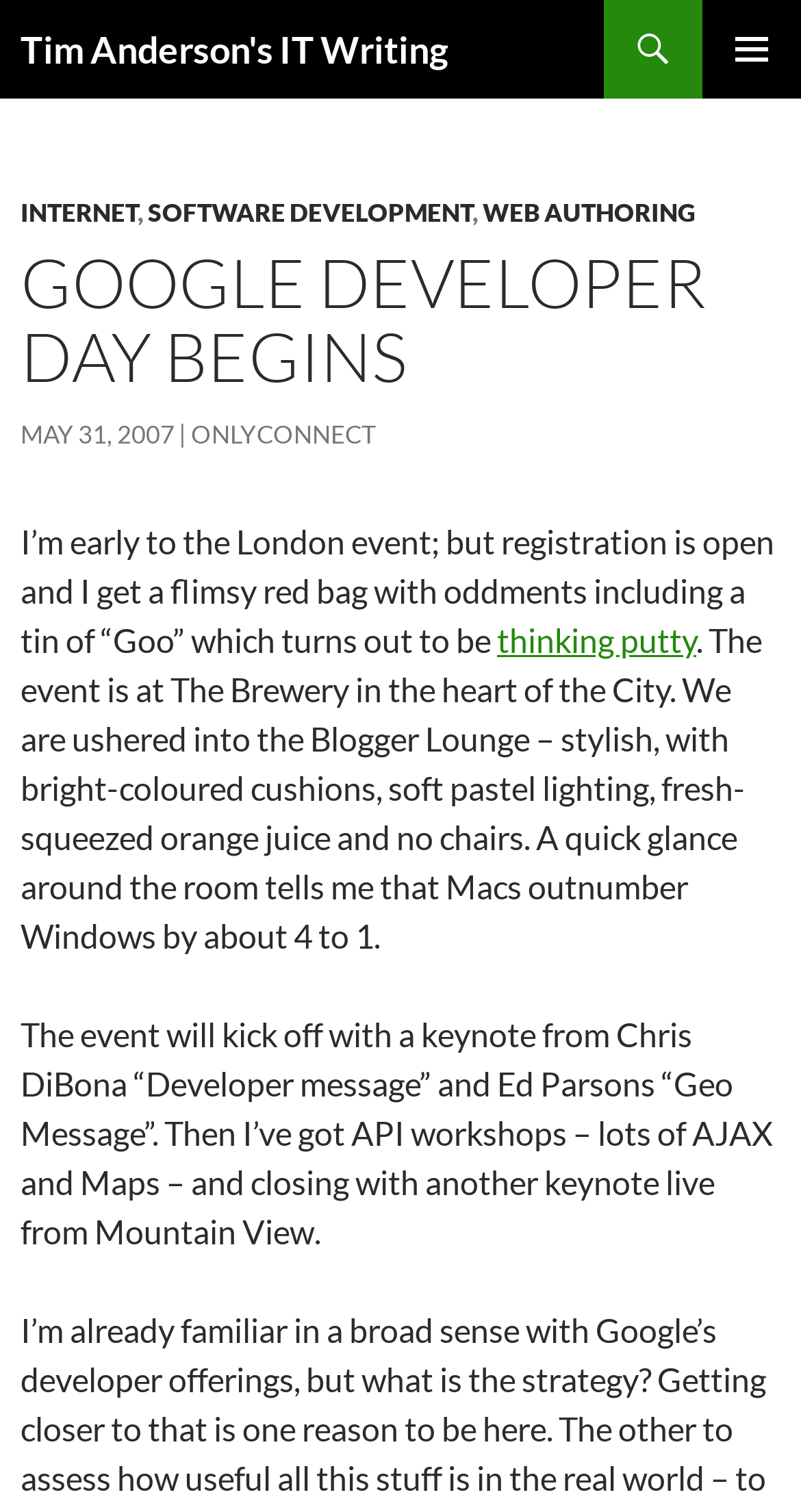Locate the bounding box coordinates of the area you need to click to fulfill this instruction: 'Read about SOFTWARE DEVELOPMENT'. The coordinates must be in the form of four float numbers ranging from 0 to 1: [left, top, right, bottom].

[0.185, 0.13, 0.59, 0.151]